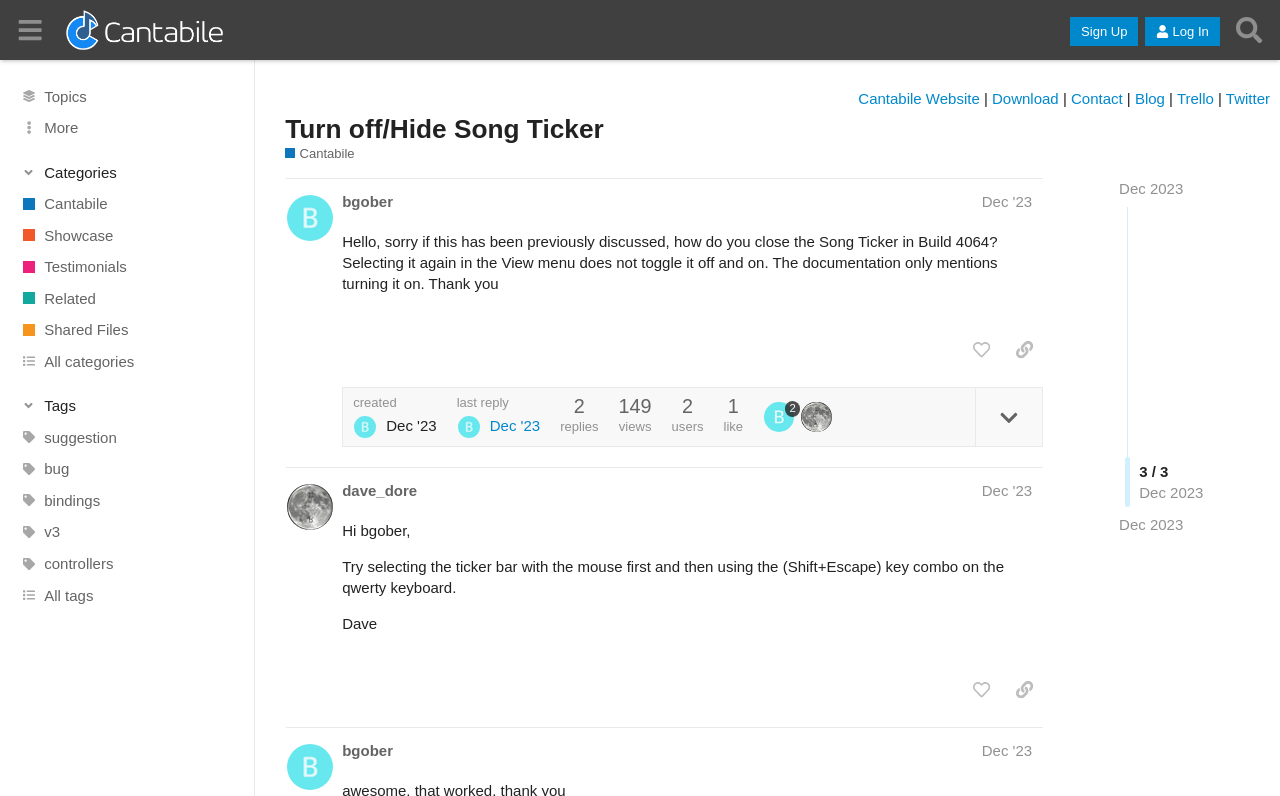Provide the bounding box coordinates of the section that needs to be clicked to accomplish the following instruction: "View the 'Cantabile Community' link."

[0.051, 0.013, 0.174, 0.063]